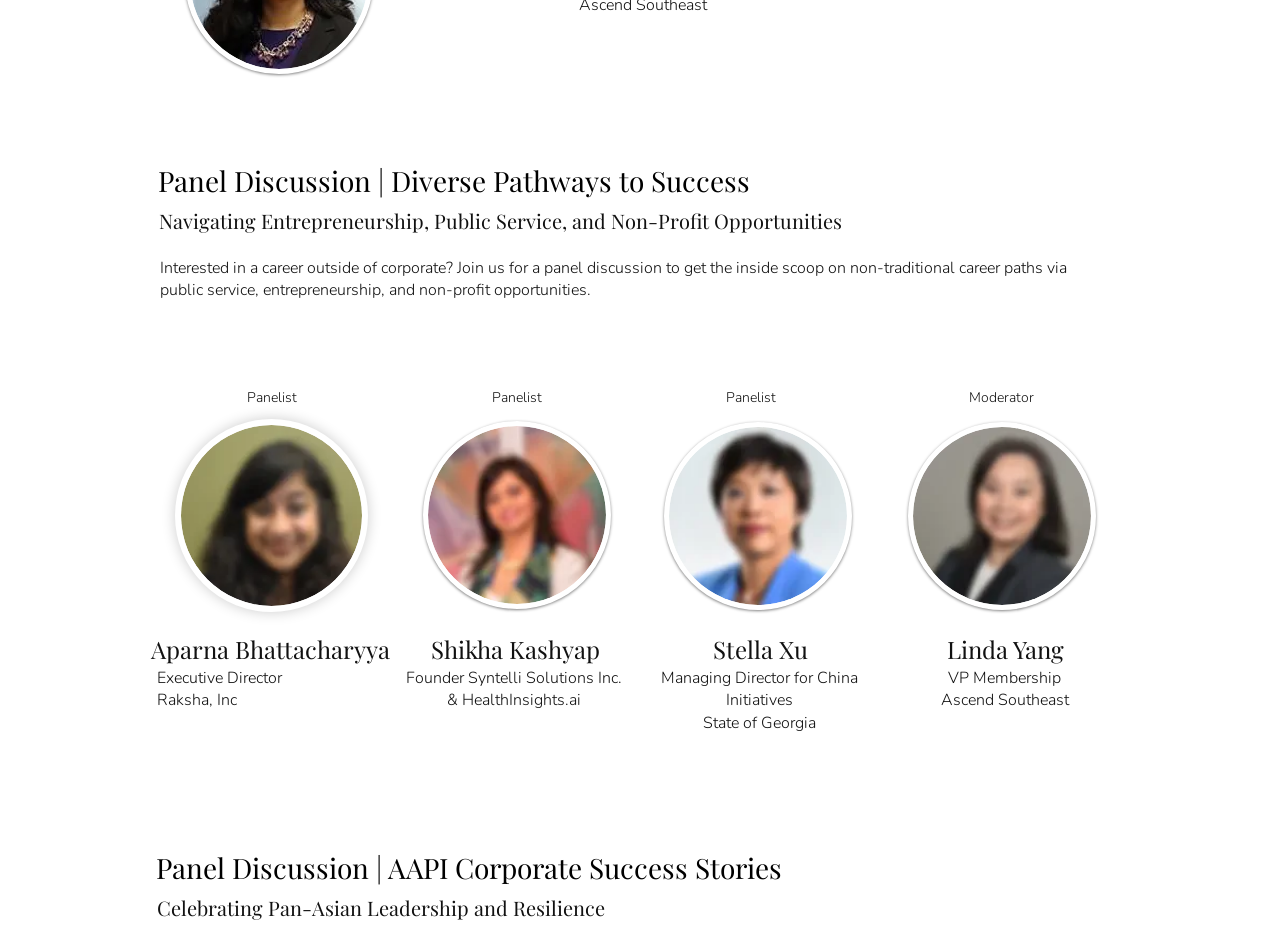Determine the coordinates of the bounding box for the clickable area needed to execute this instruction: "Learn more about Shikha Kashyap".

[0.323, 0.681, 0.482, 0.717]